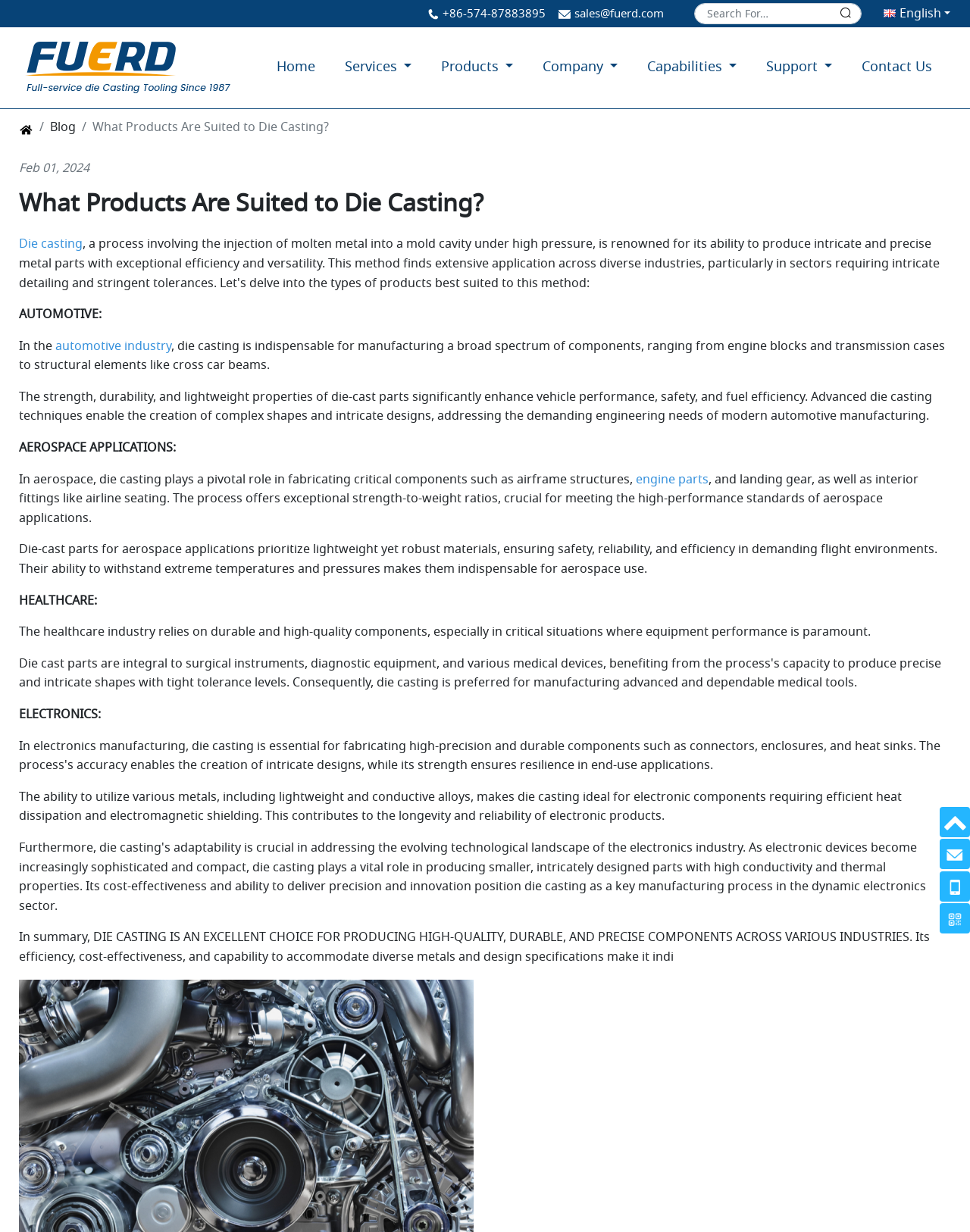Predict the bounding box of the UI element based on the description: "Die casting". The coordinates should be four float numbers between 0 and 1, formatted as [left, top, right, bottom].

[0.02, 0.191, 0.085, 0.206]